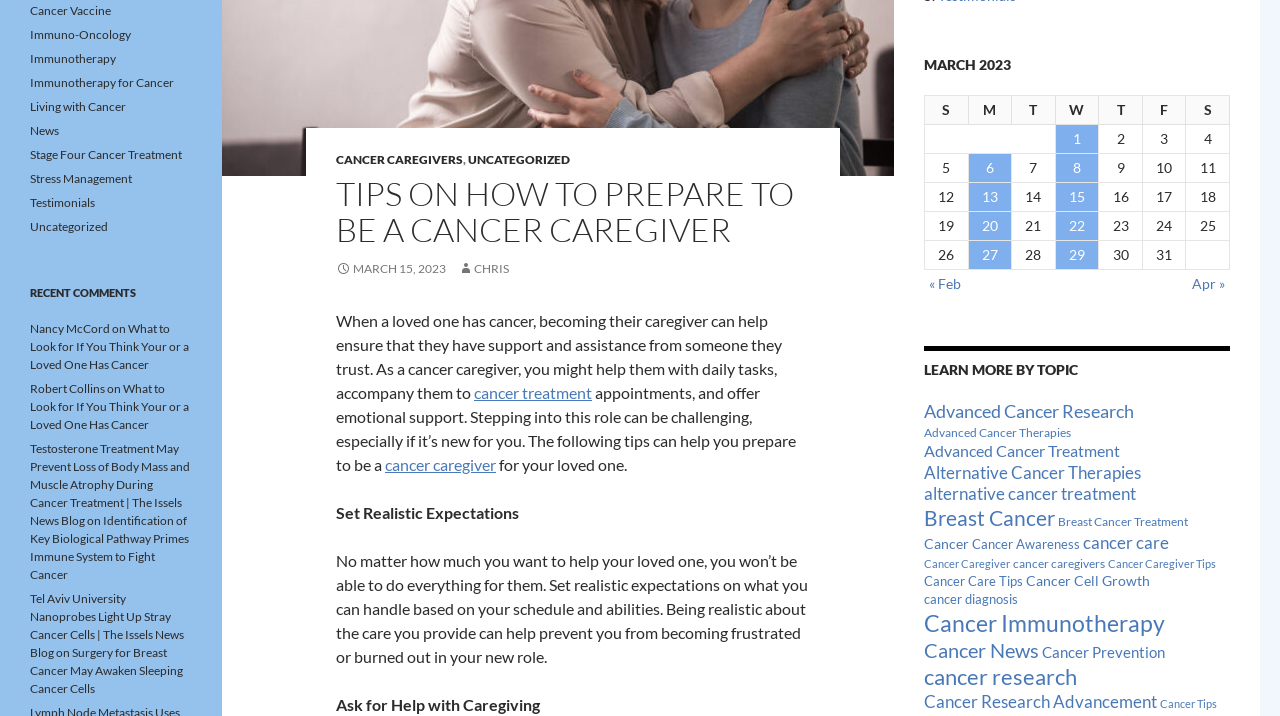Please locate the UI element described by "Brussels Sprouts Fritters" and provide its bounding box coordinates.

None